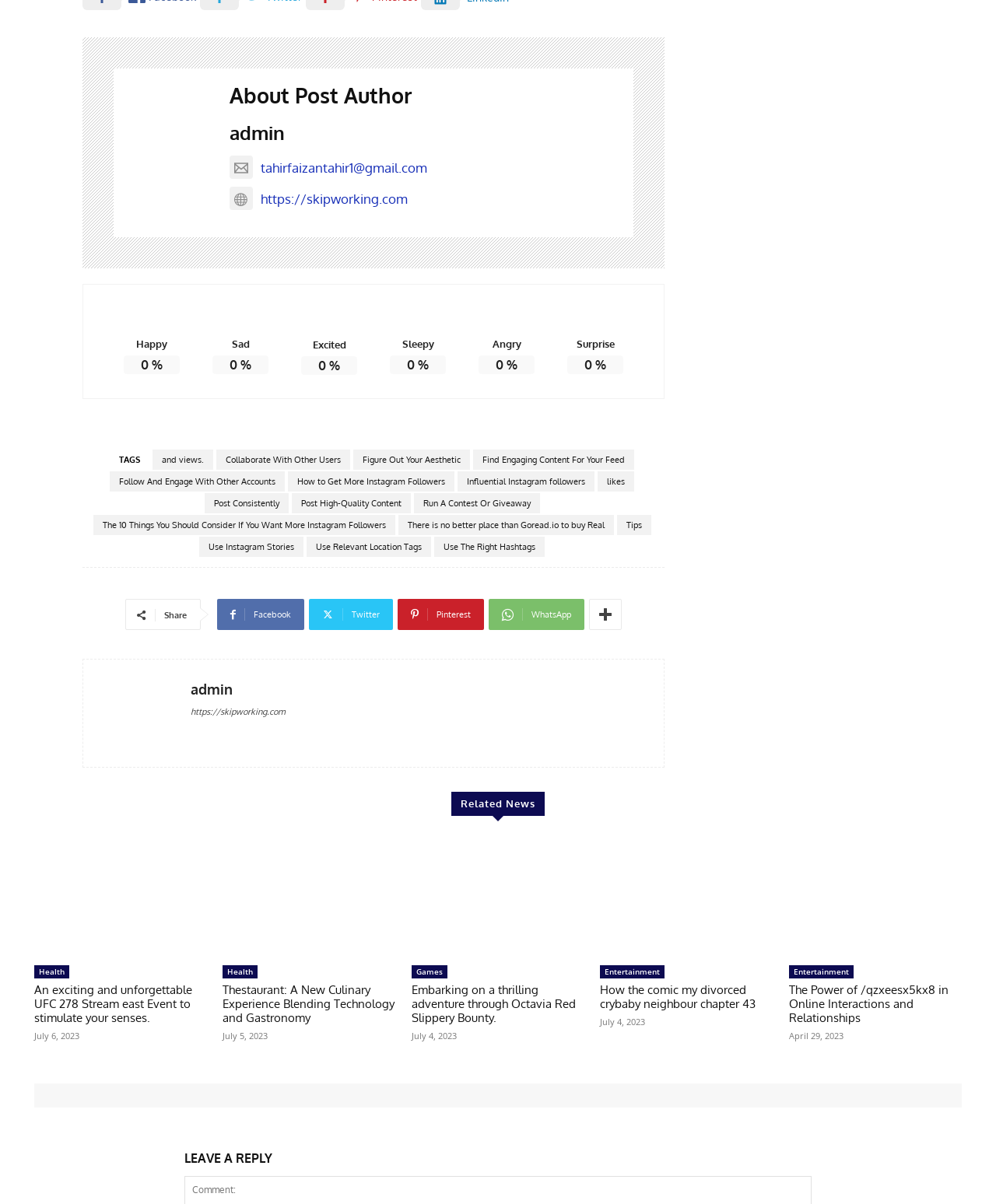Given the description: "Collaborate With Other Users", determine the bounding box coordinates of the UI element. The coordinates should be formatted as four float numbers between 0 and 1, [left, top, right, bottom].

[0.217, 0.375, 0.352, 0.392]